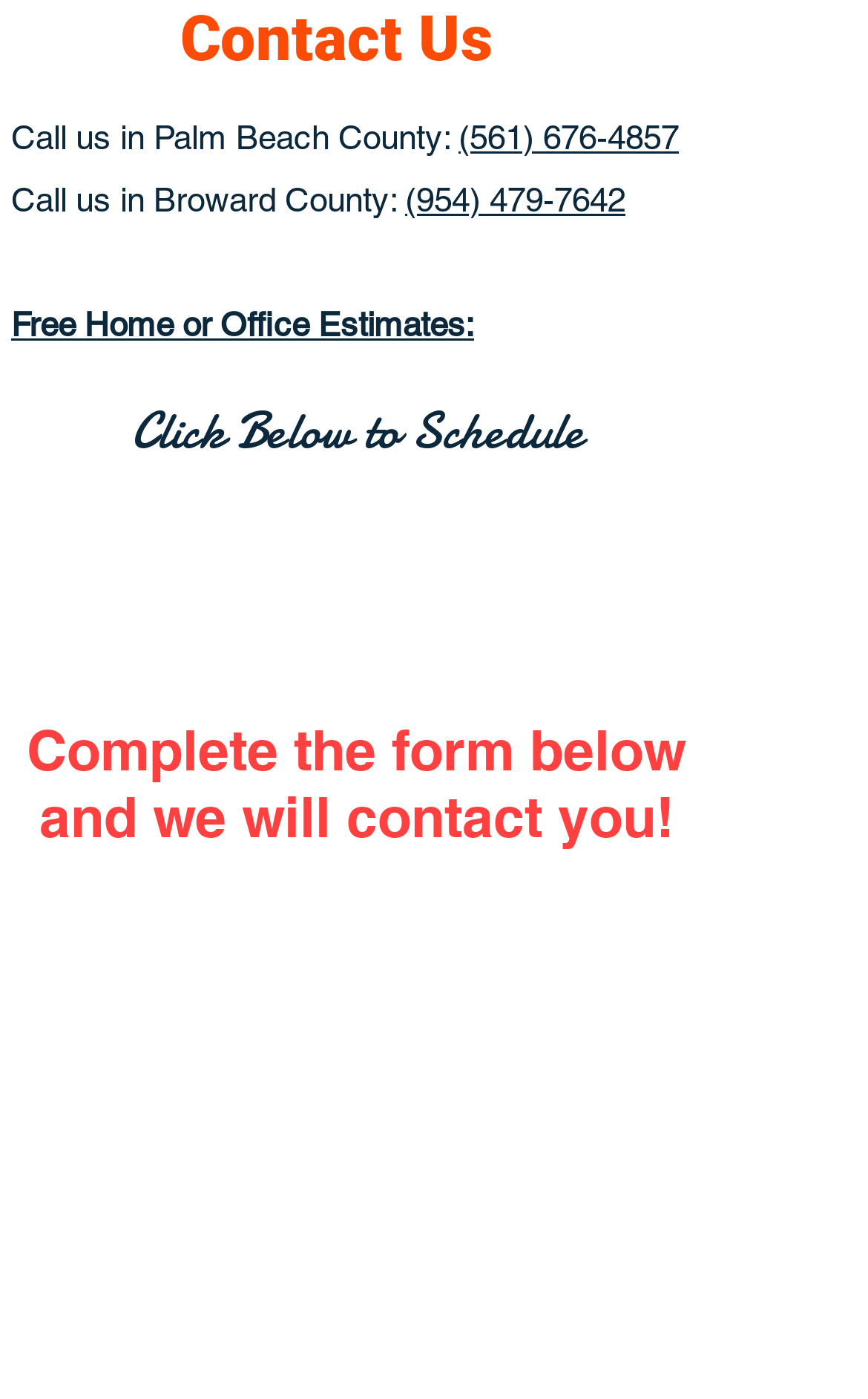Provide the bounding box coordinates of the area you need to click to execute the following instruction: "Call the phone number in Palm Beach County".

[0.528, 0.084, 0.782, 0.111]